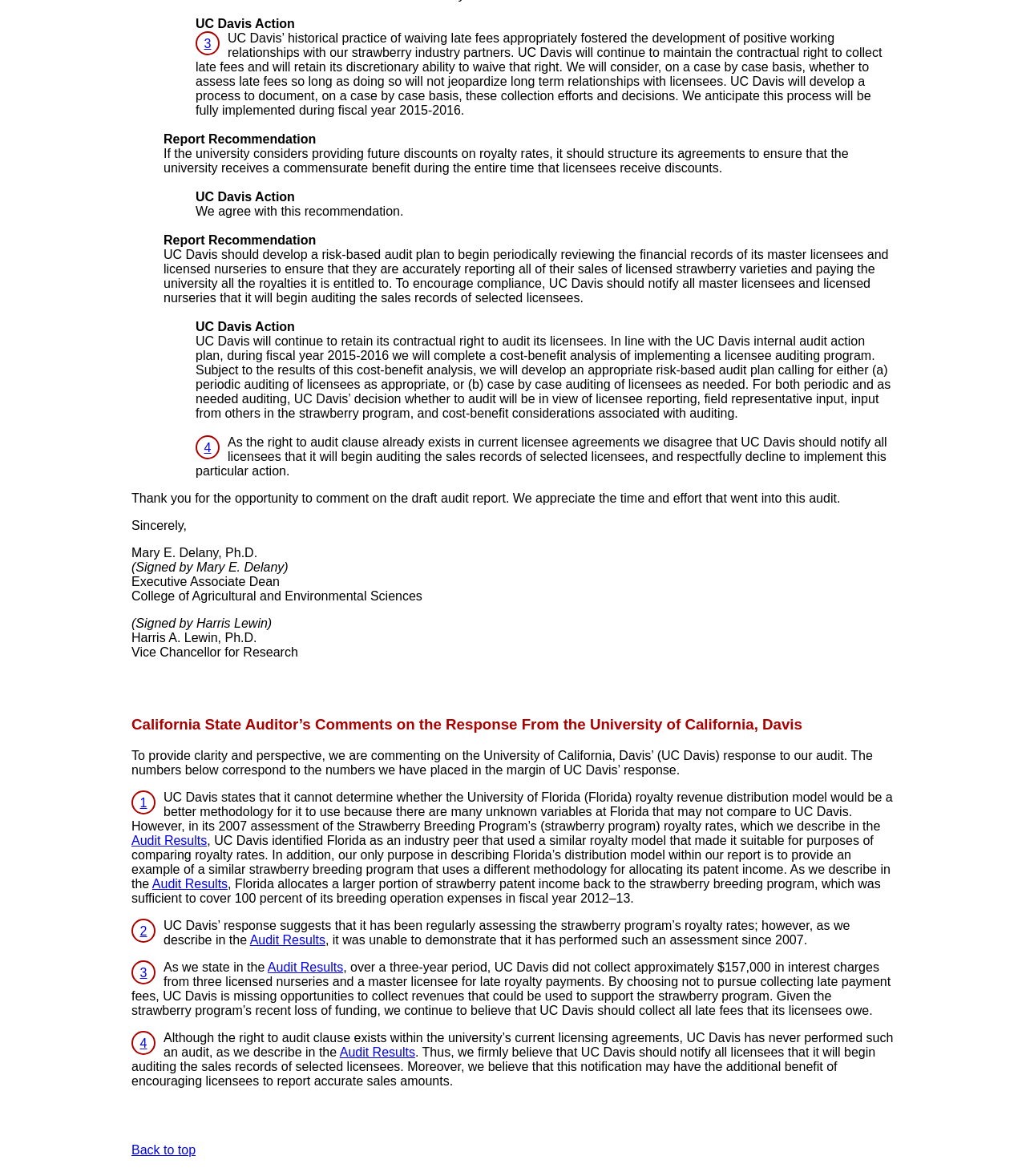Locate the UI element described as follows: "Audit Results". Return the bounding box coordinates as four float numbers between 0 and 1 in the order [left, top, right, bottom].

[0.243, 0.793, 0.317, 0.805]